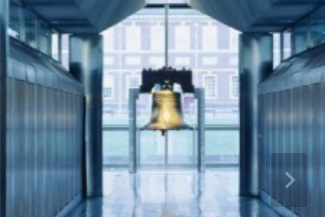What is the main focal point in the image?
Based on the screenshot, provide your answer in one word or phrase.

Golden bell